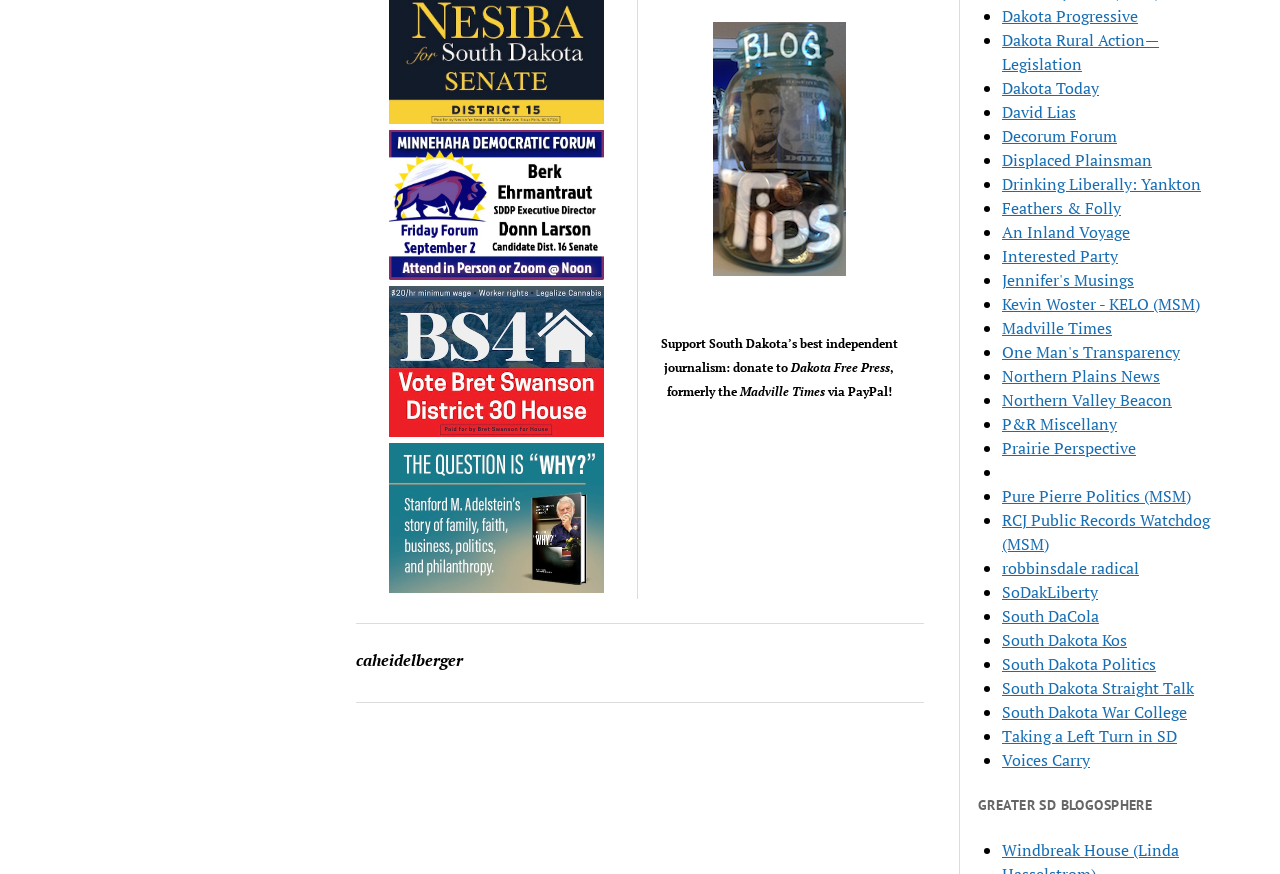What is the name of the author mentioned at the bottom of the page?
Based on the image content, provide your answer in one word or a short phrase.

caheidelberger